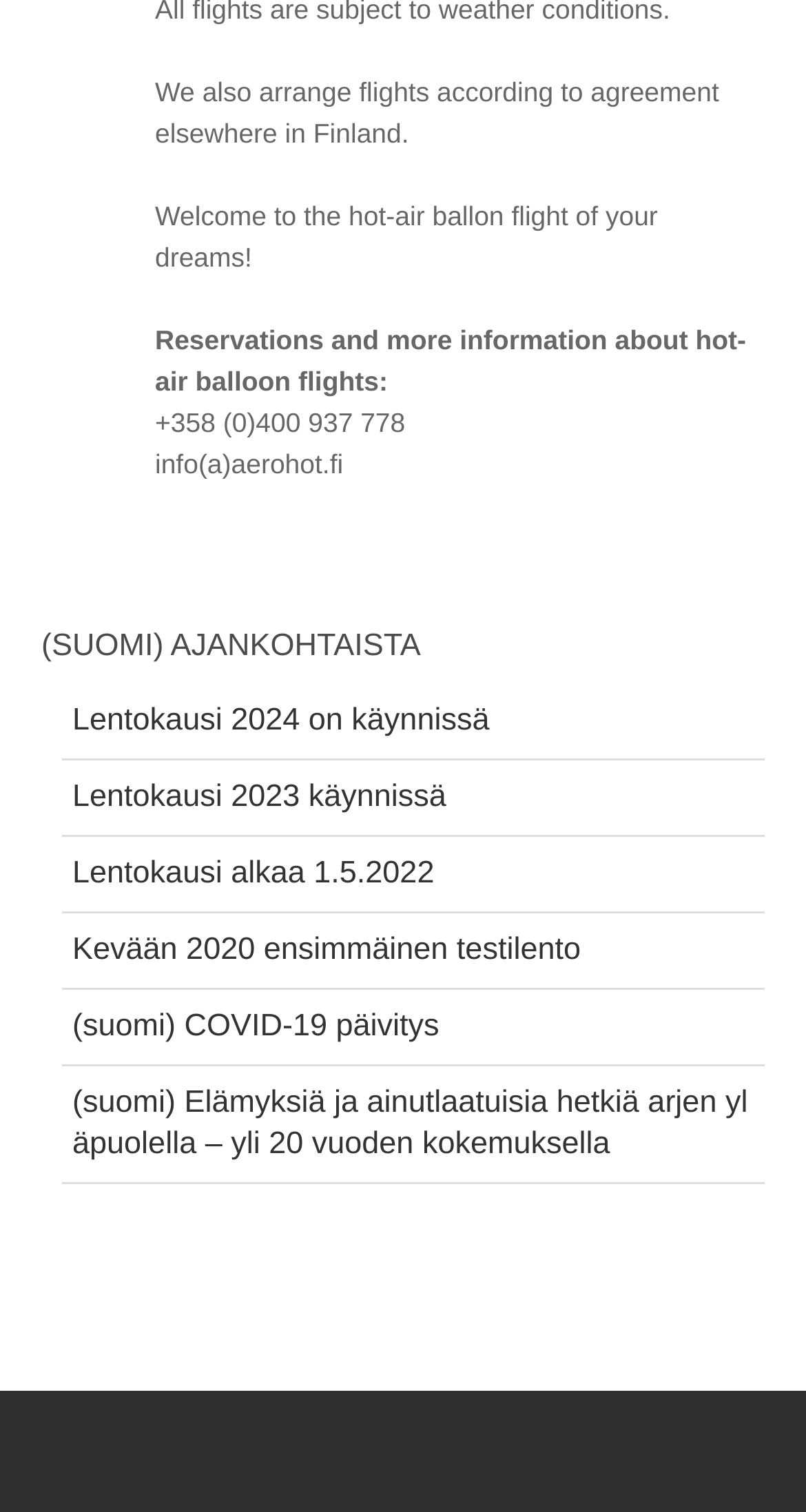Refer to the element description Kevään 2020 ensimmäinen testilento and identify the corresponding bounding box in the screenshot. Format the coordinates as (top-left x, top-left y, bottom-right x, bottom-right y) with values in the range of 0 to 1.

[0.077, 0.604, 0.949, 0.655]